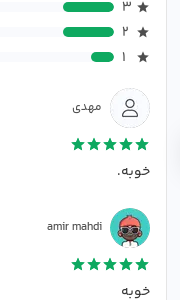Elaborate on the contents of the image in a comprehensive manner.

The image displays user reviews for the "Clean Cleaner - Safe & Fast" app, showcasing user ratings and comments. The layout features two prominent user profiles, each accompanied by a five-star rating system, indicating high satisfaction. 

1. The first review is attributed to a user named "مهدی," whose profile is depicted with an icon. Below their name, it states "خوبه," translating to "good," reflecting positive feedback.
  
2. The second review highlights another user, "amir mahdi," depicted with a colorful avatar, also showing a five-star rating. They too express their approval with "خوبه."

The accompanying graphic elements illustrate the distribution of ratings, with three ratings at the top, two in the middle, and one at the bottom, depicting the overall user sentiment and satisfaction with the app. This structured view emphasizes the app's effectiveness and user-friendly experience based on feedback from several users.